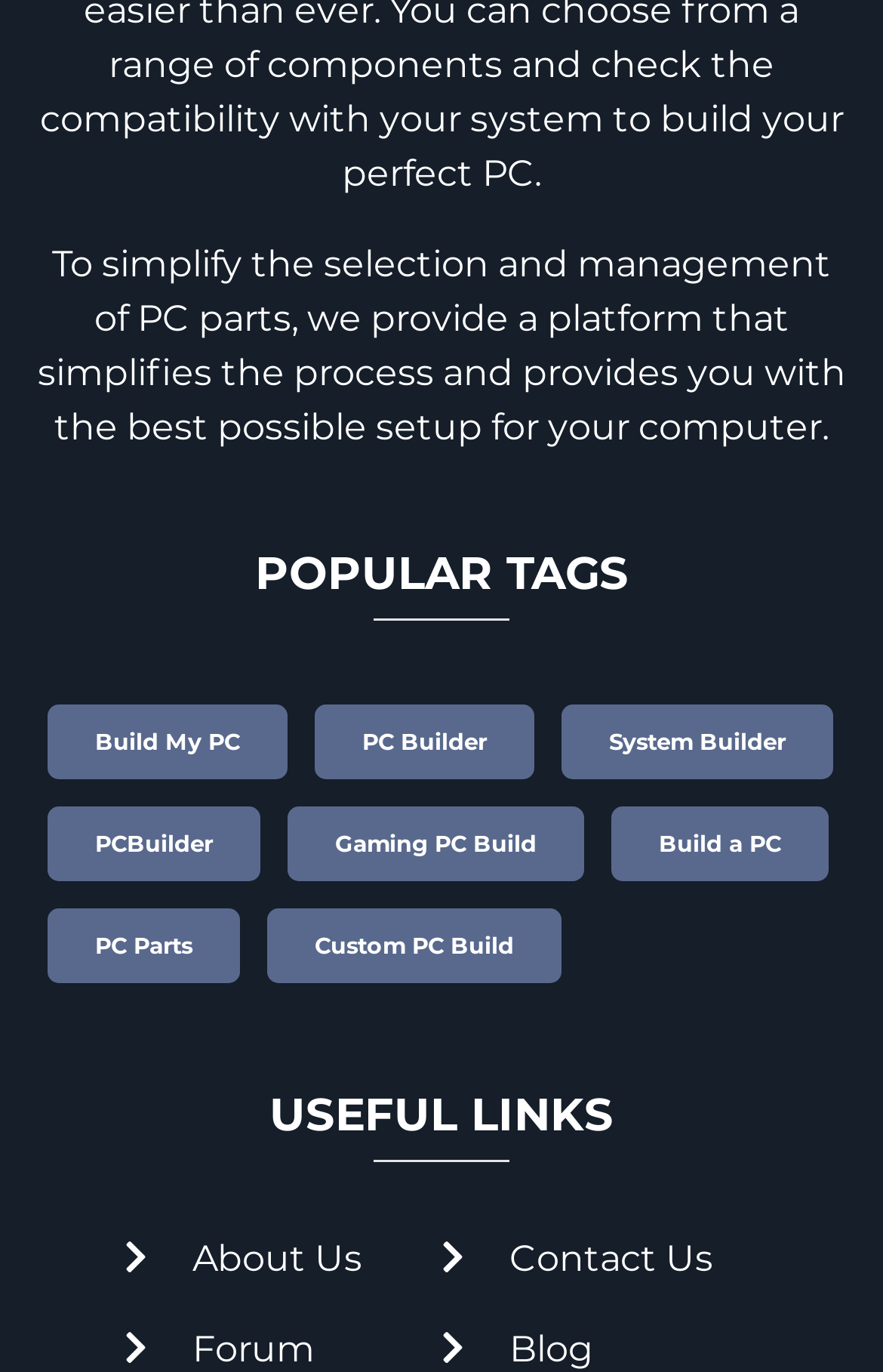Give a short answer using one word or phrase for the question:
What is the second useful link listed?

Contact Us